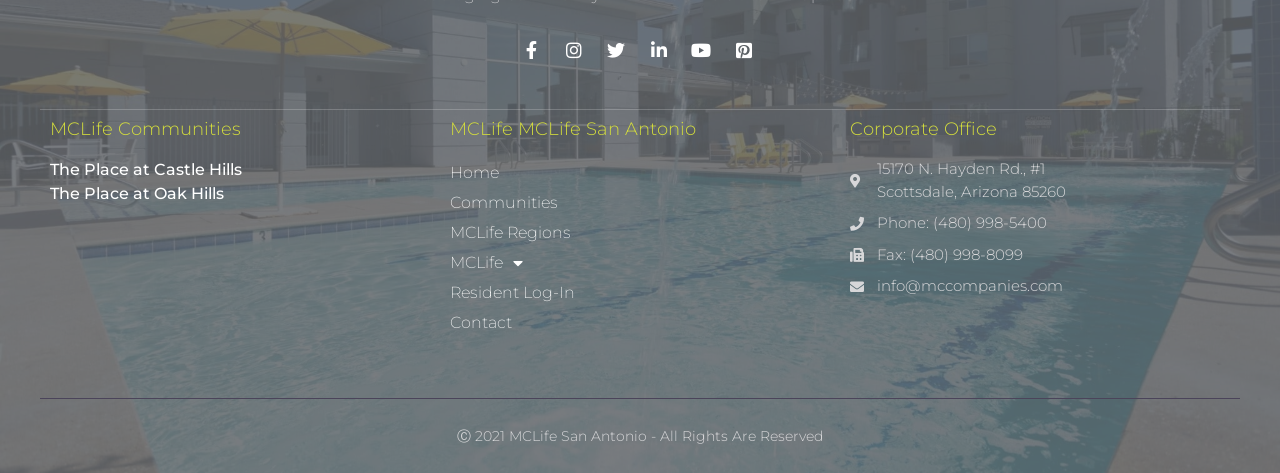What is the copyright year of MCLife San Antonio?
Please provide a single word or phrase as the answer based on the screenshot.

2021